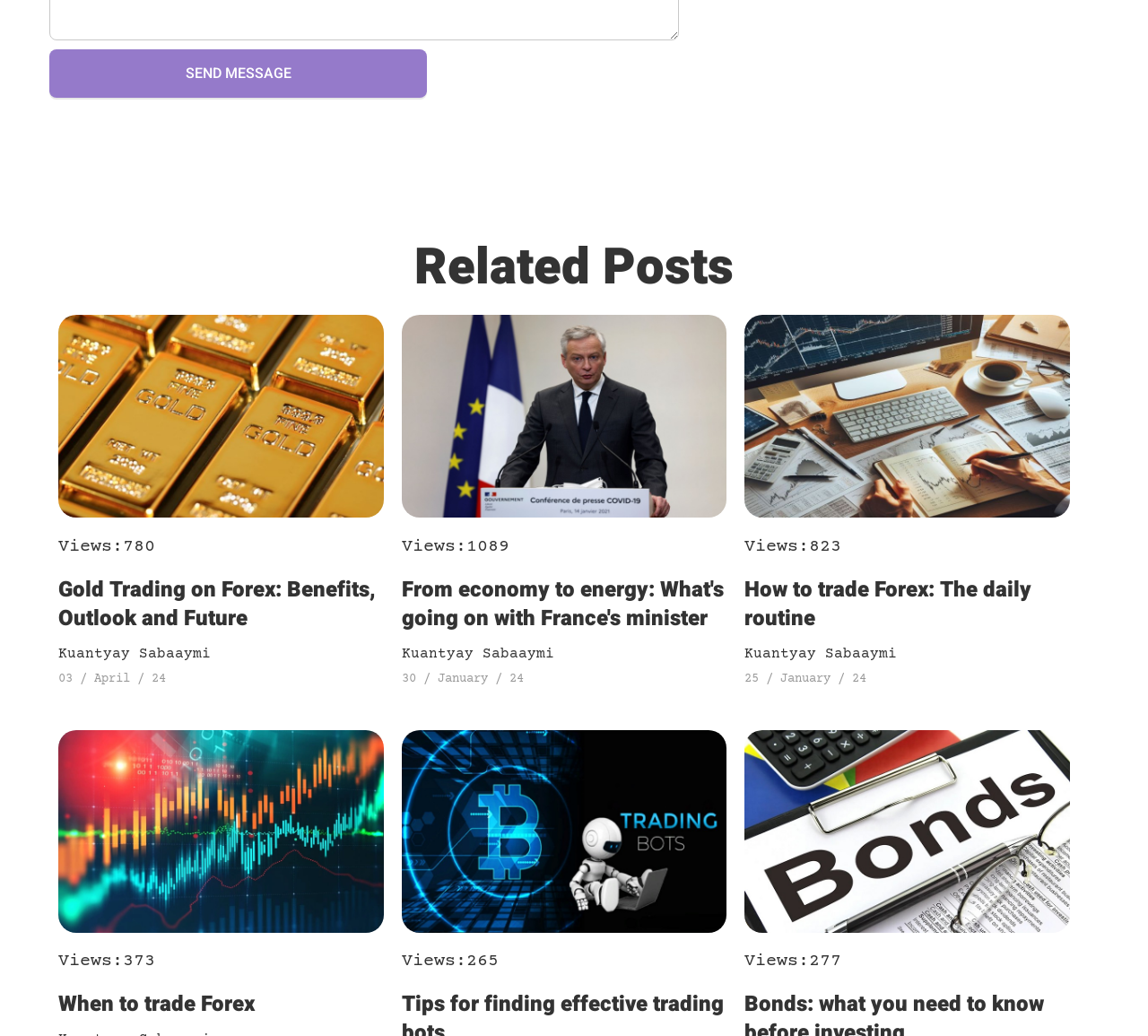Please respond in a single word or phrase: 
What is the author of the post 'Gold Trading on Forex: Benefits, Outlook and Future'?

Kuantyay Sabaaymi